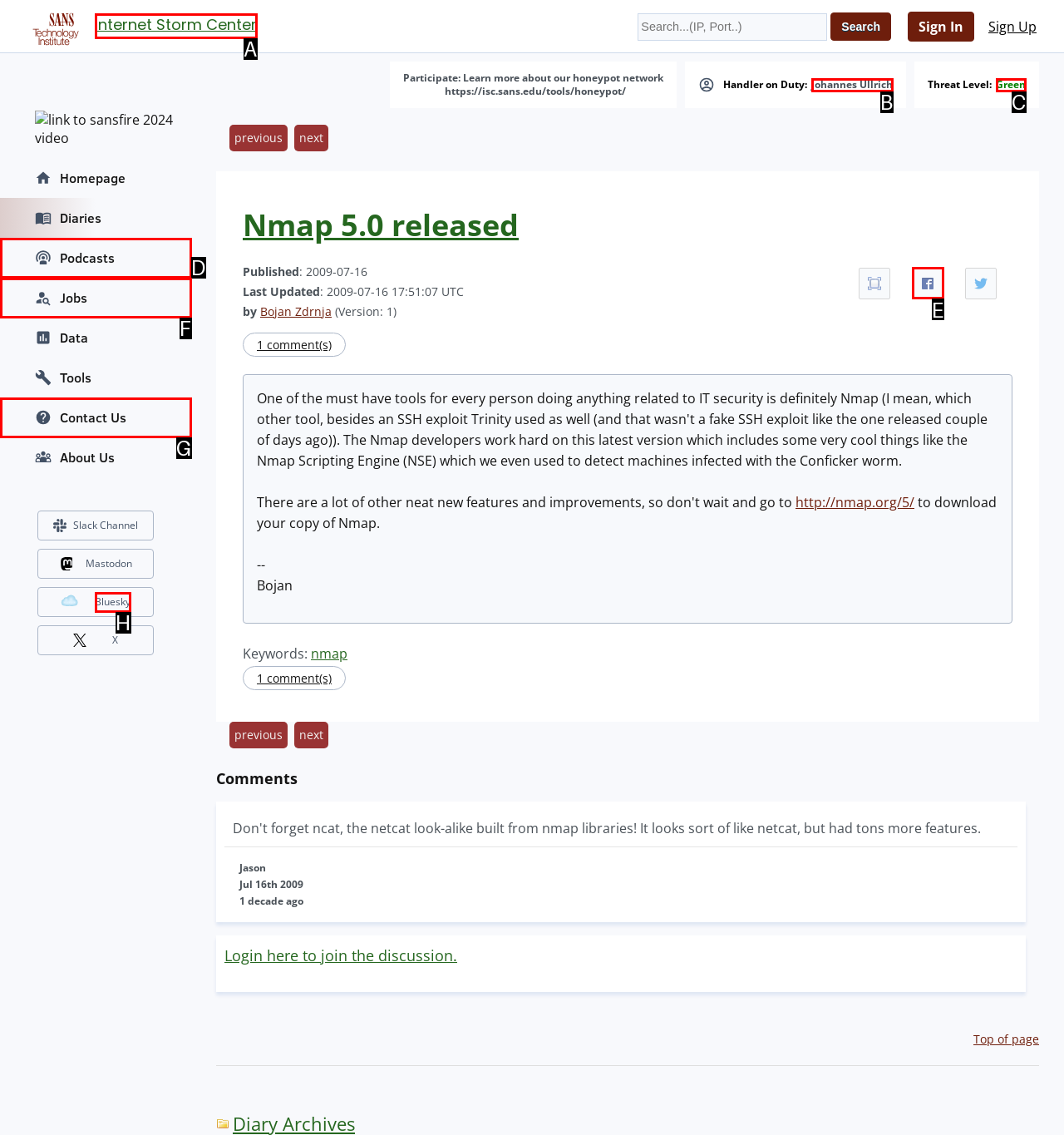Looking at the description: title="Share on Facebook", identify which option is the best match and respond directly with the letter of that option.

E